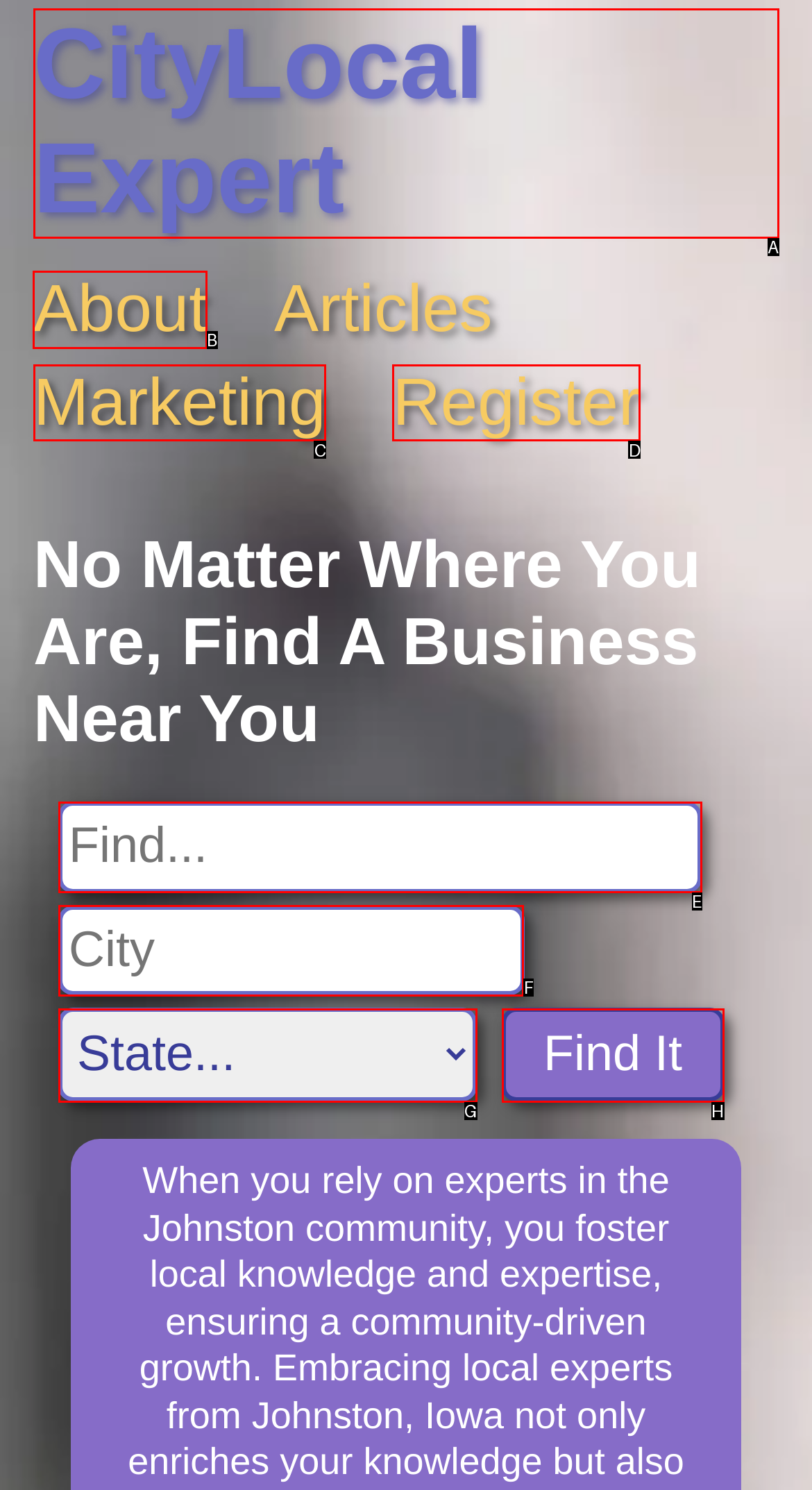Determine the letter of the UI element I should click on to complete the task: Go to the About page from the provided choices in the screenshot.

B